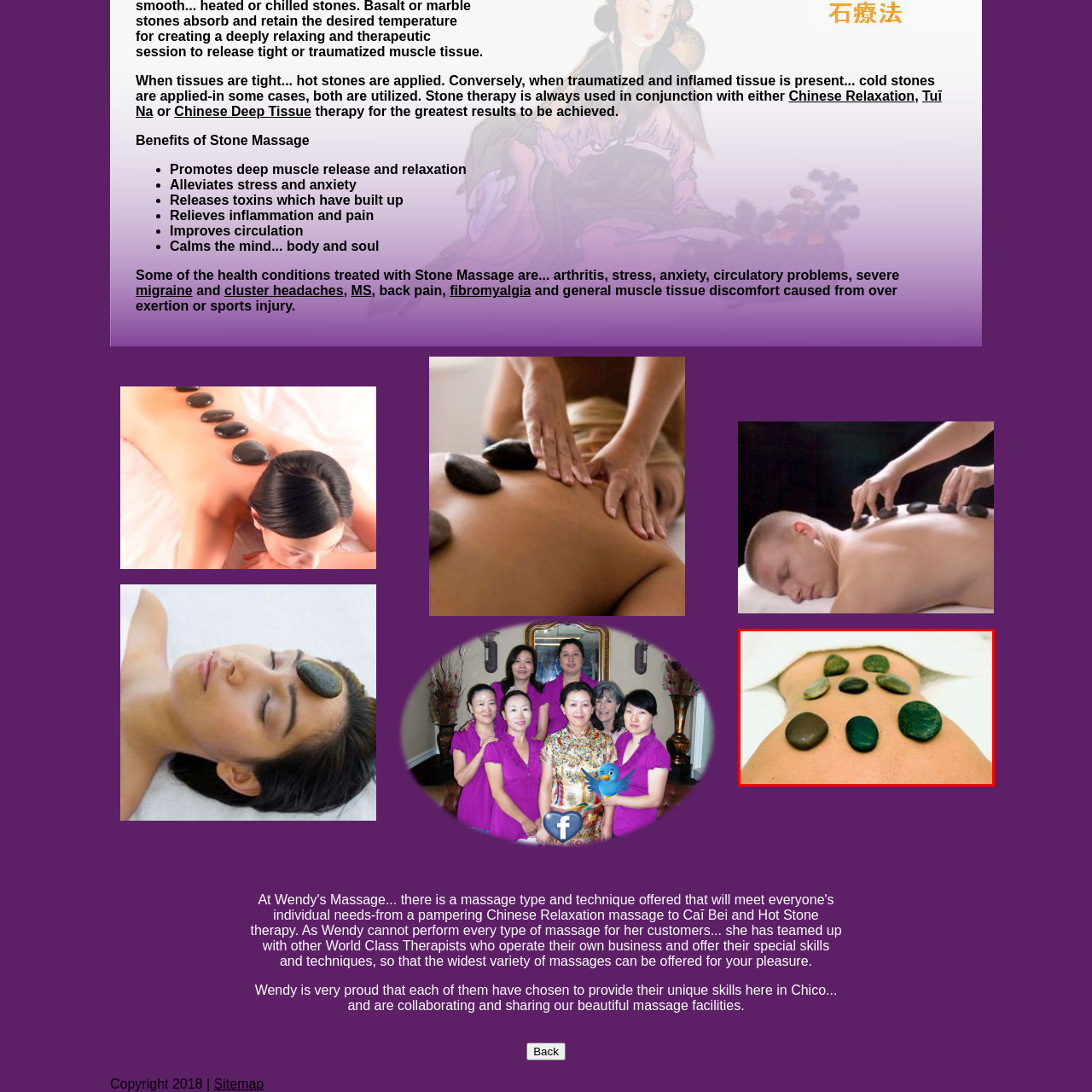Provide a comprehensive description of the image located within the red boundary.

The image depicts a serene scene of a back massage therapy session utilizing hot and cold stones, a technique often employed to promote relaxation and alleviate stress. Various smooth, rounded stones of different colors and sizes are positioned on the back of a person who appears to be lying on a massage table, covered with a soft white towel. This stone placement technique is integral to providing therapeutic heat or cold, which can help in releasing tension in tight or inflamed muscle tissue. Such practices are part of a broader wellness approach, emphasizing the benefits of stone massage in promoting deep muscle release, improving circulation, and relieving inflammation and pain. The tranquil atmosphere illustrated in this image highlights the therapeutic nature of stone massage, aimed at delivering both physical relief and mental tranquility.